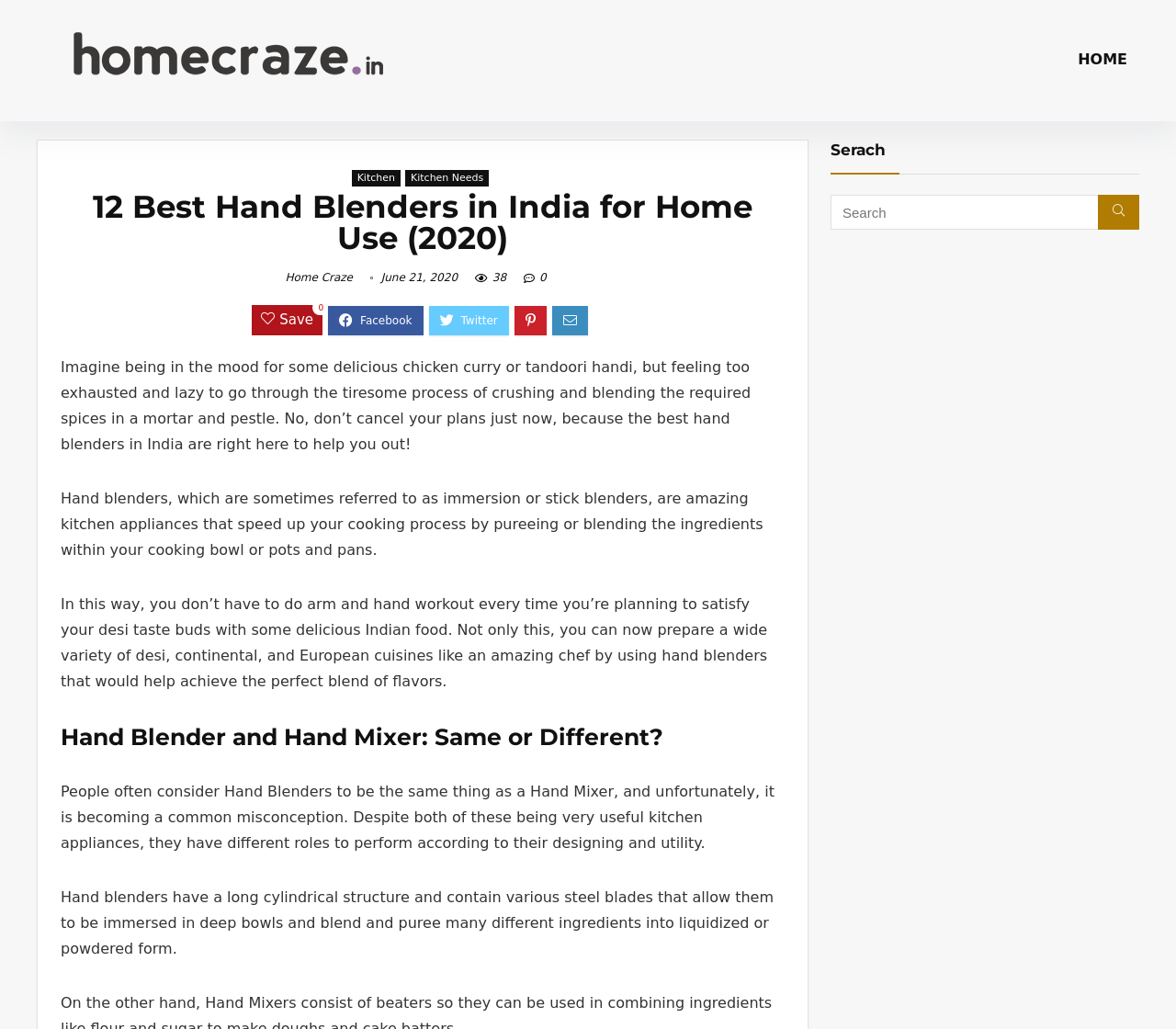From the screenshot, find the bounding box of the UI element matching this description: "Home". Supply the bounding box coordinates in the form [left, top, right, bottom], each a float between 0 and 1.

[0.906, 0.042, 0.969, 0.076]